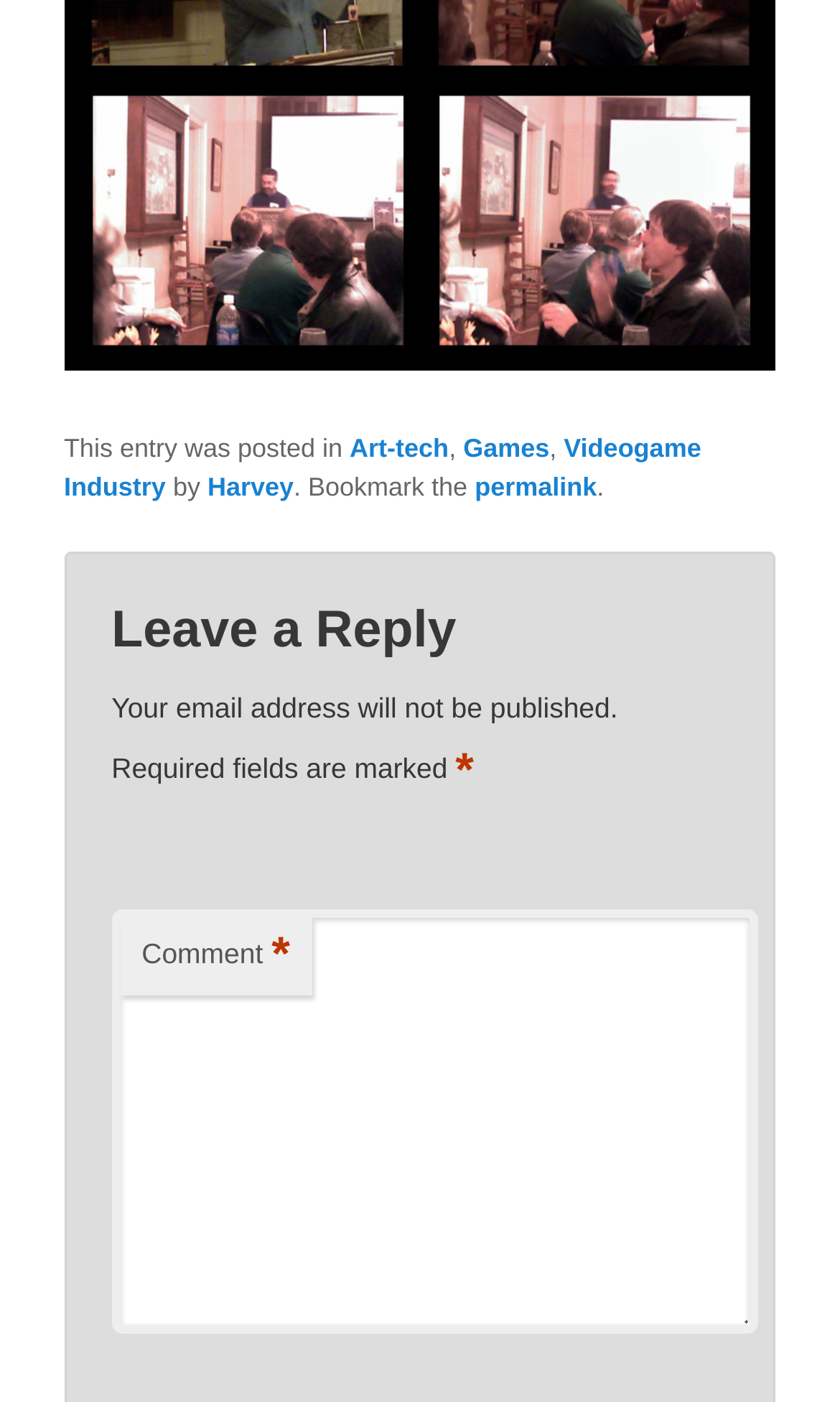Is email address required to leave a comment?
Look at the screenshot and provide an in-depth answer.

The text 'Your email address will not be published' suggests that email address is not required to leave a comment, but it will not be published if provided.